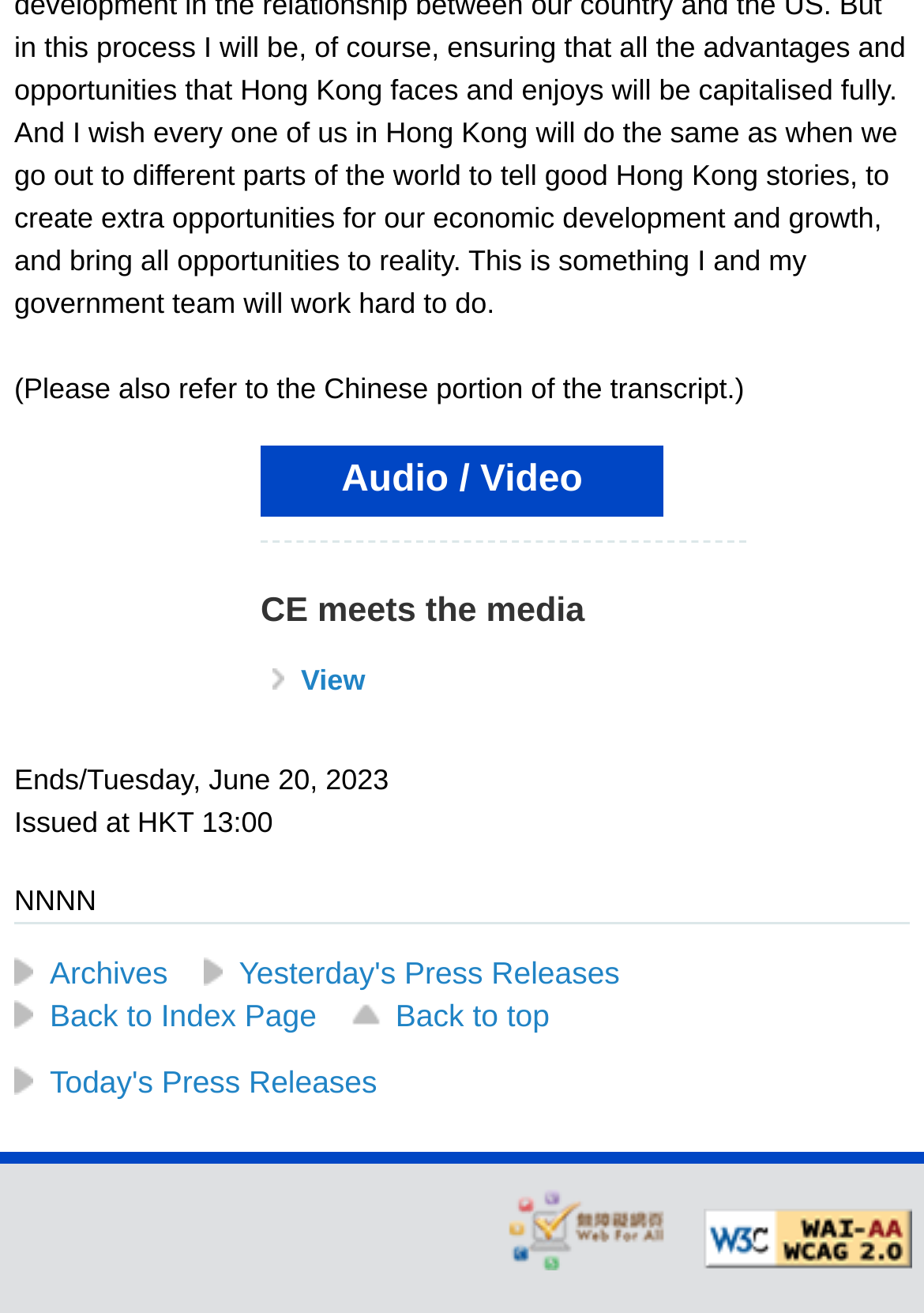Provide the bounding box for the UI element matching this description: "Back to top".

[0.377, 0.759, 0.595, 0.786]